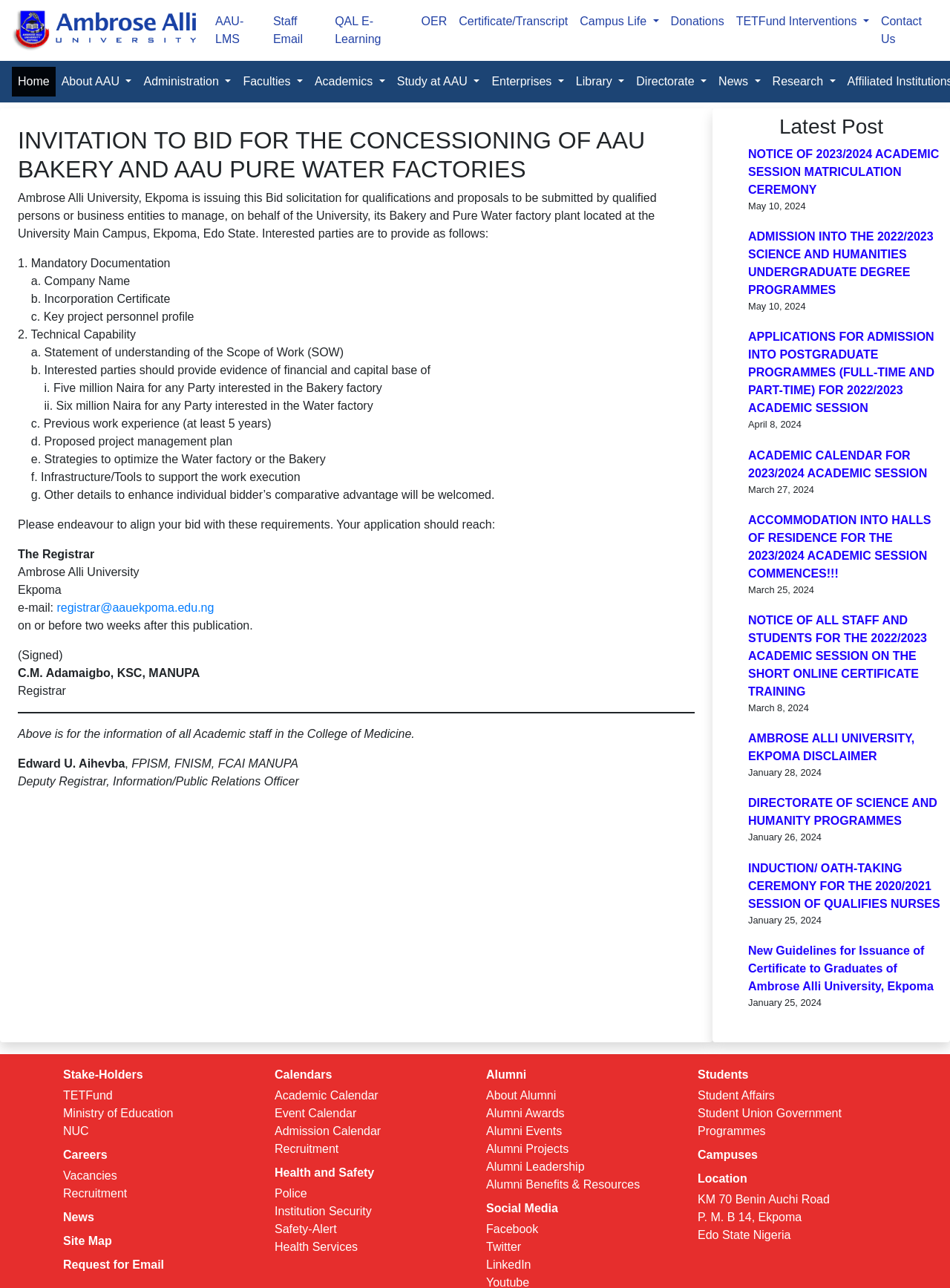Using the provided element description "alt="Michigan Tech Logo"", determine the bounding box coordinates of the UI element.

None